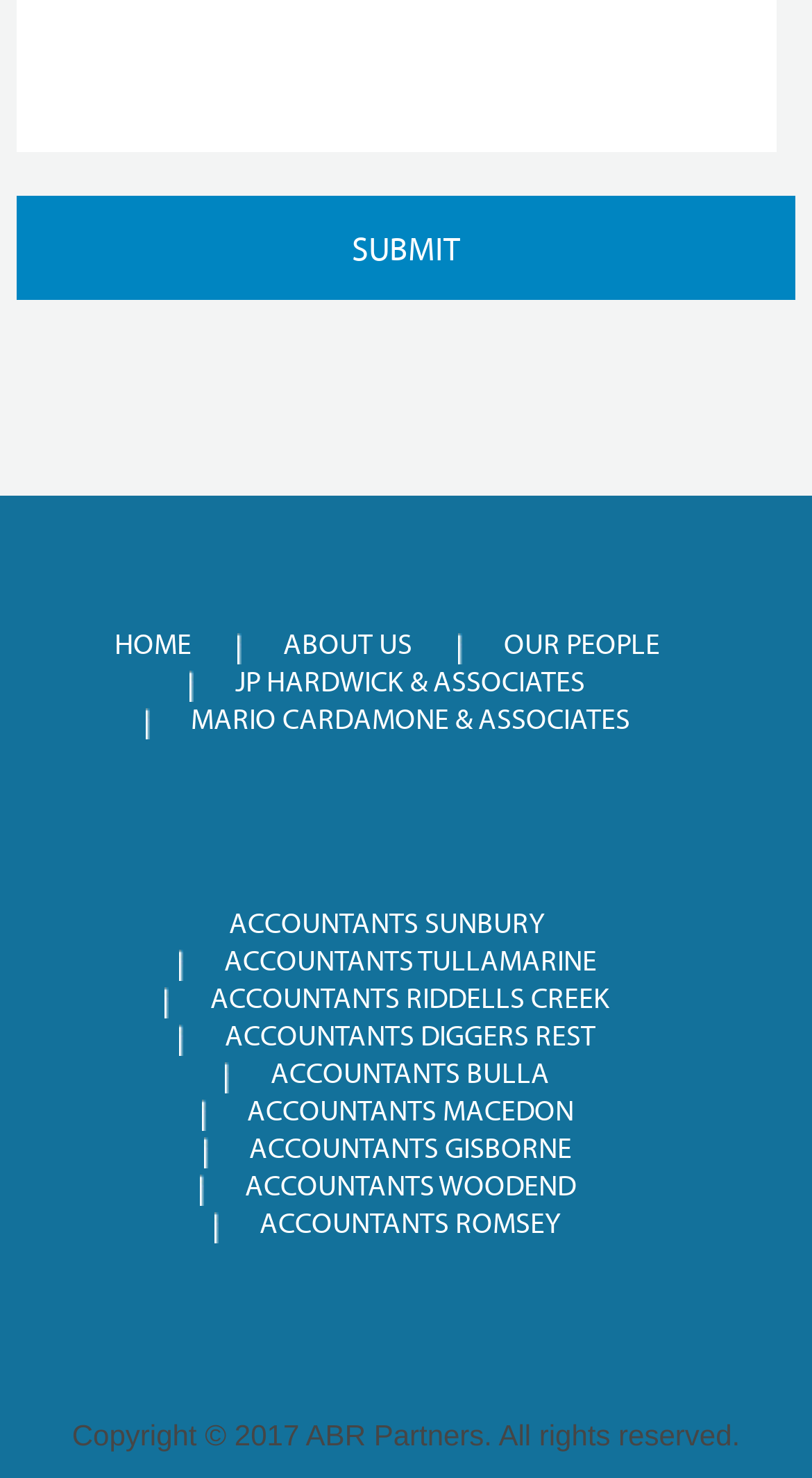Predict the bounding box coordinates of the area that should be clicked to accomplish the following instruction: "go to home page". The bounding box coordinates should consist of four float numbers between 0 and 1, i.e., [left, top, right, bottom].

[0.141, 0.425, 0.236, 0.448]